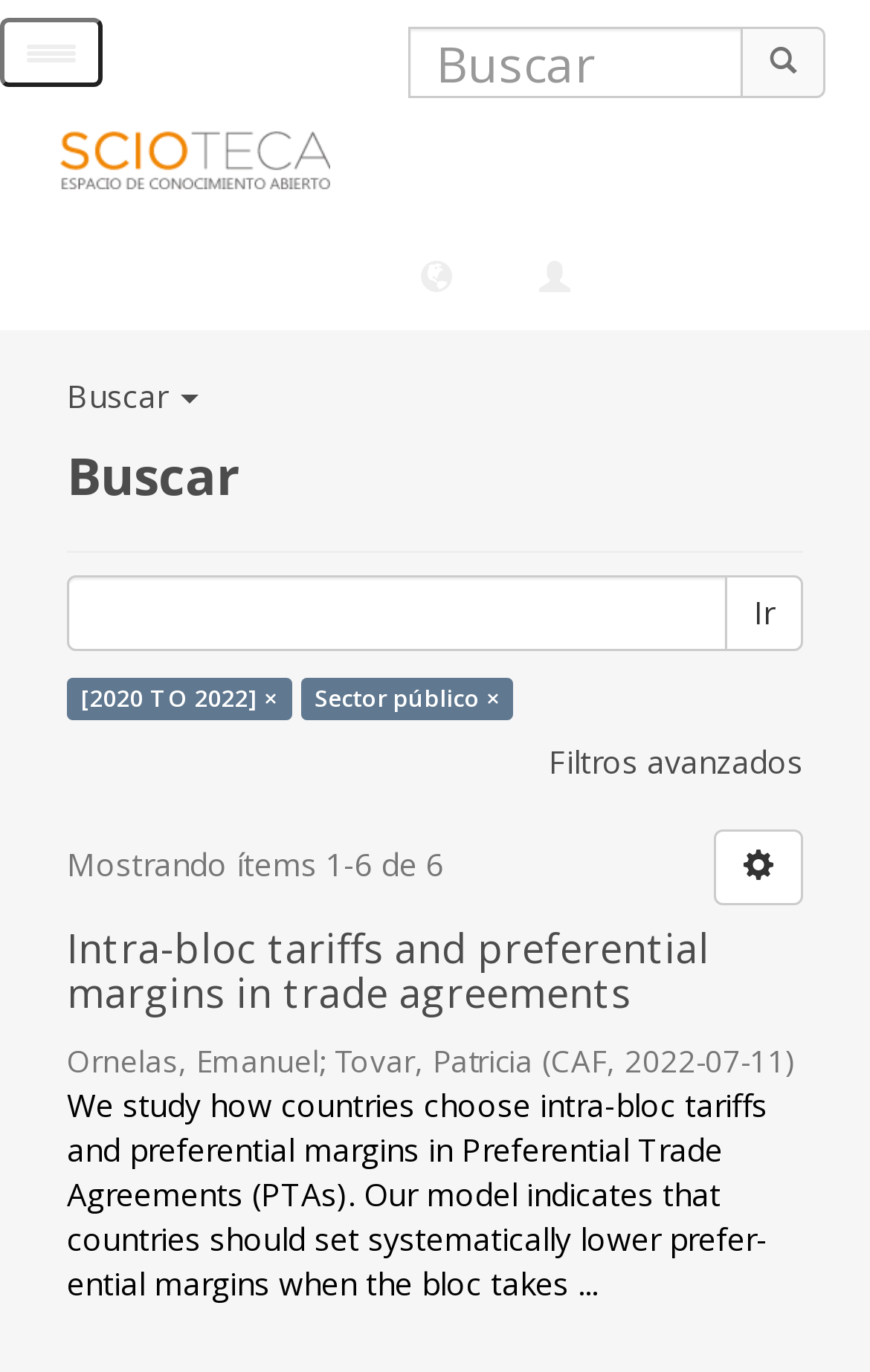Refer to the element description Filtros avanzados and identify the corresponding bounding box in the screenshot. Format the coordinates as (top-left x, top-left y, bottom-right x, bottom-right y) with values in the range of 0 to 1.

[0.631, 0.539, 0.923, 0.57]